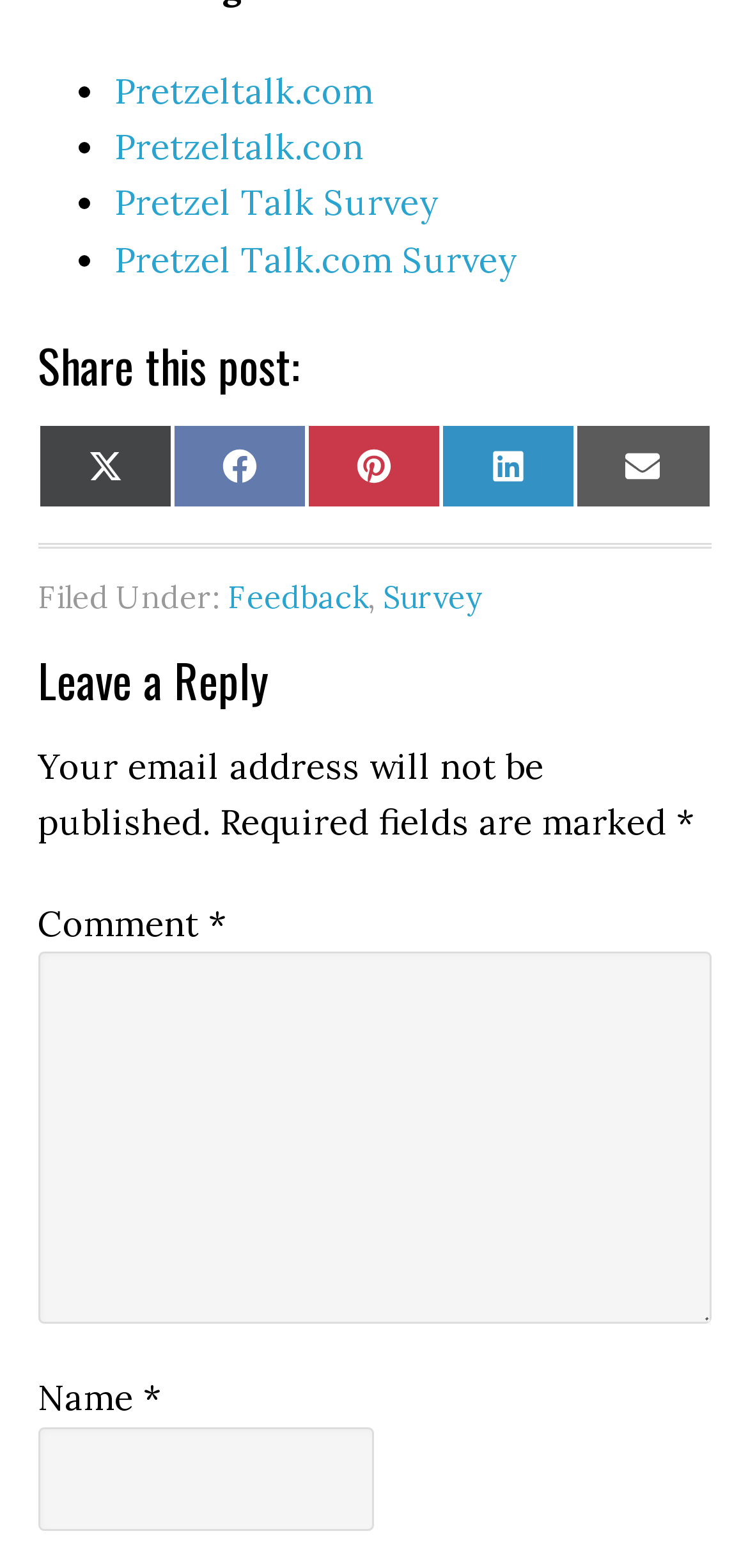What is the website's name?
We need a detailed and exhaustive answer to the question. Please elaborate.

The website's name can be found in the links at the top of the page, which are 'Pretzeltalk.com', 'Pretzeltalk.con', 'Pretzel Talk Survey', and 'Pretzel Talk.com Survey'. The common prefix among these links is 'Pretzeltalk', which suggests that it is the website's name.